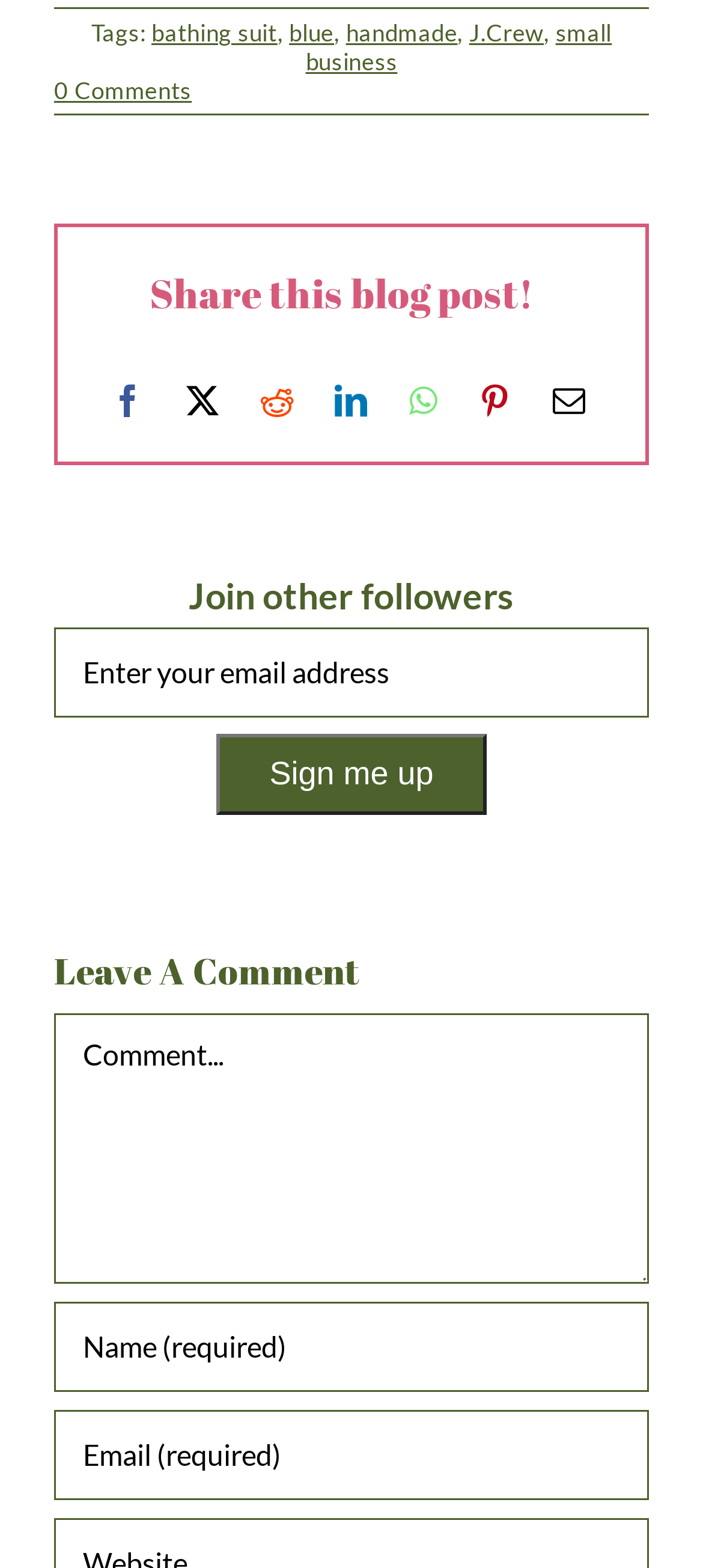Can you look at the image and give a comprehensive answer to the question:
What is the topic of the blog post?

I found the topic of the blog post by looking at the link '0 Comments on Why I’m Digging….Blue!' which seems to be the title of the blog post.